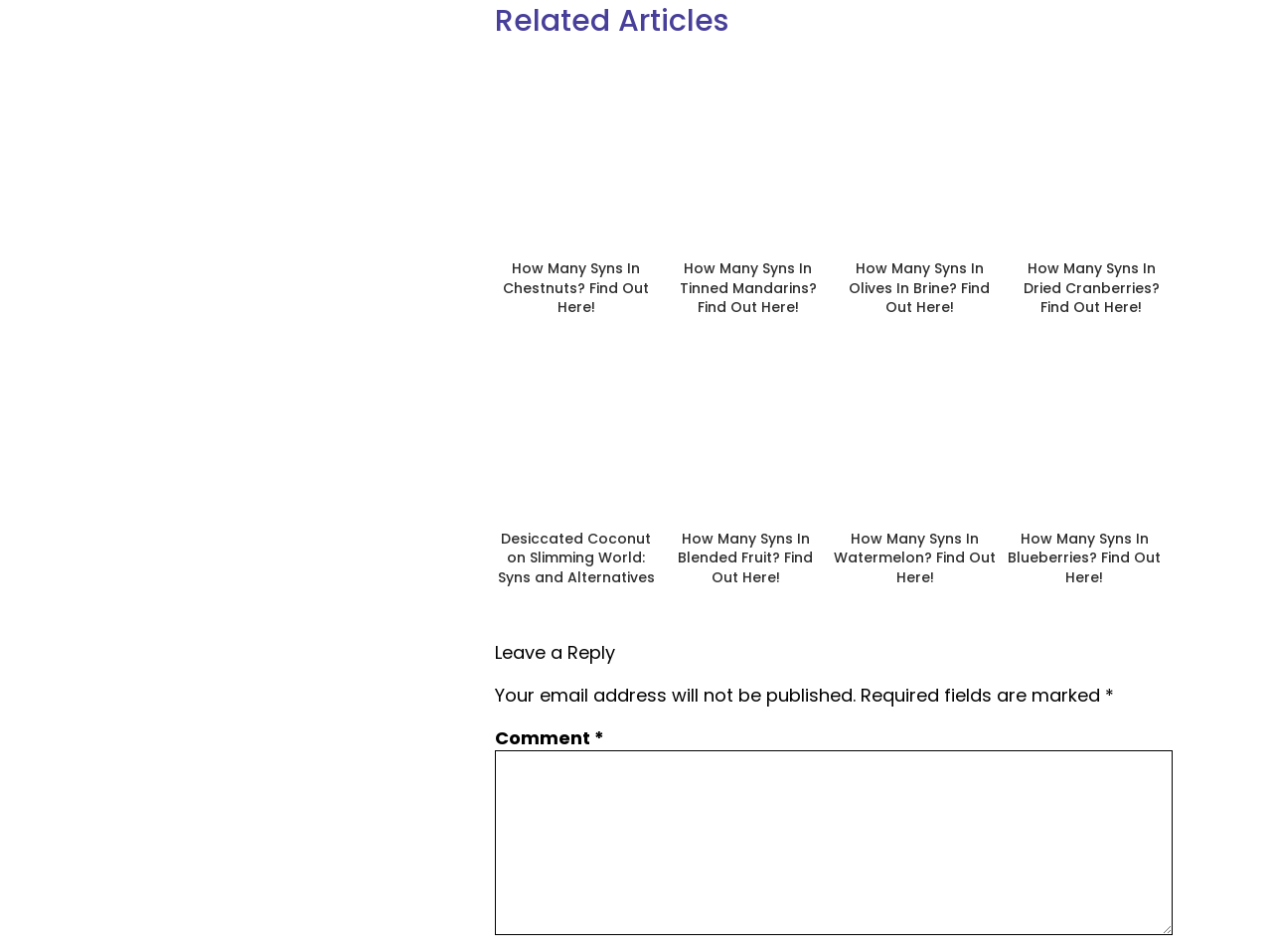Identify the bounding box coordinates of the region I need to click to complete this instruction: "Leave a reply".

[0.389, 0.672, 0.484, 0.698]